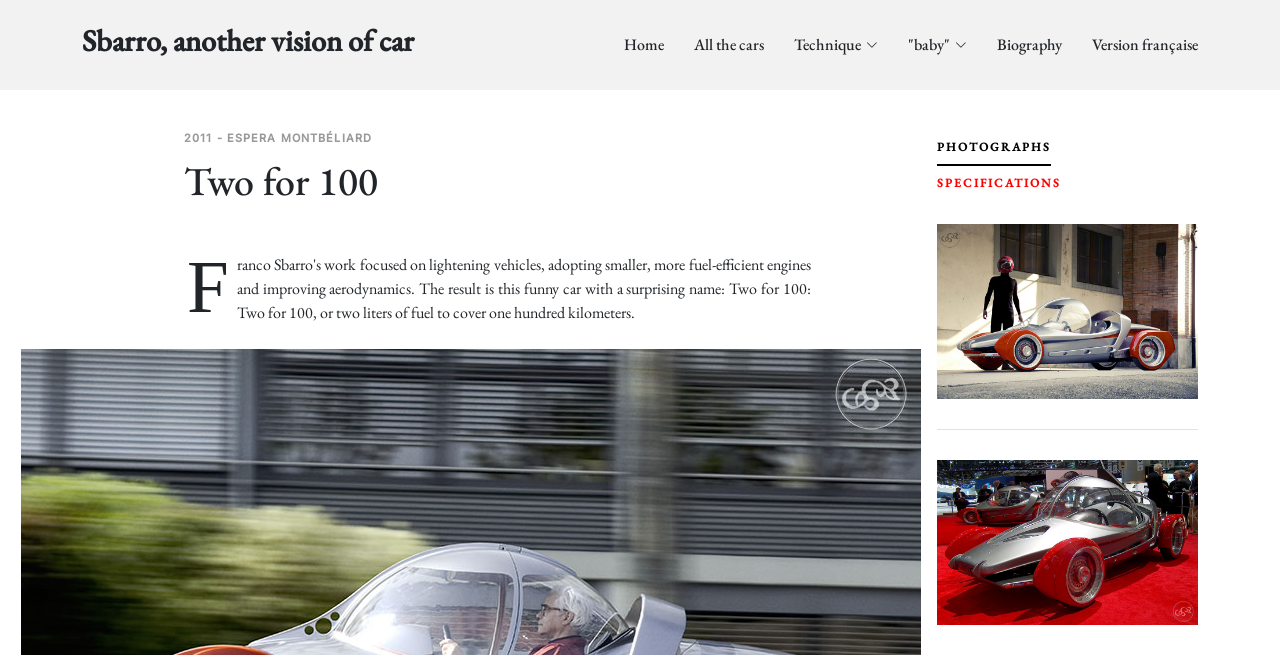Can you identify the bounding box coordinates of the clickable region needed to carry out this instruction: 'Select the SPECIFICATIONS tab'? The coordinates should be four float numbers within the range of 0 to 1, stated as [left, top, right, bottom].

[0.732, 0.253, 0.829, 0.305]